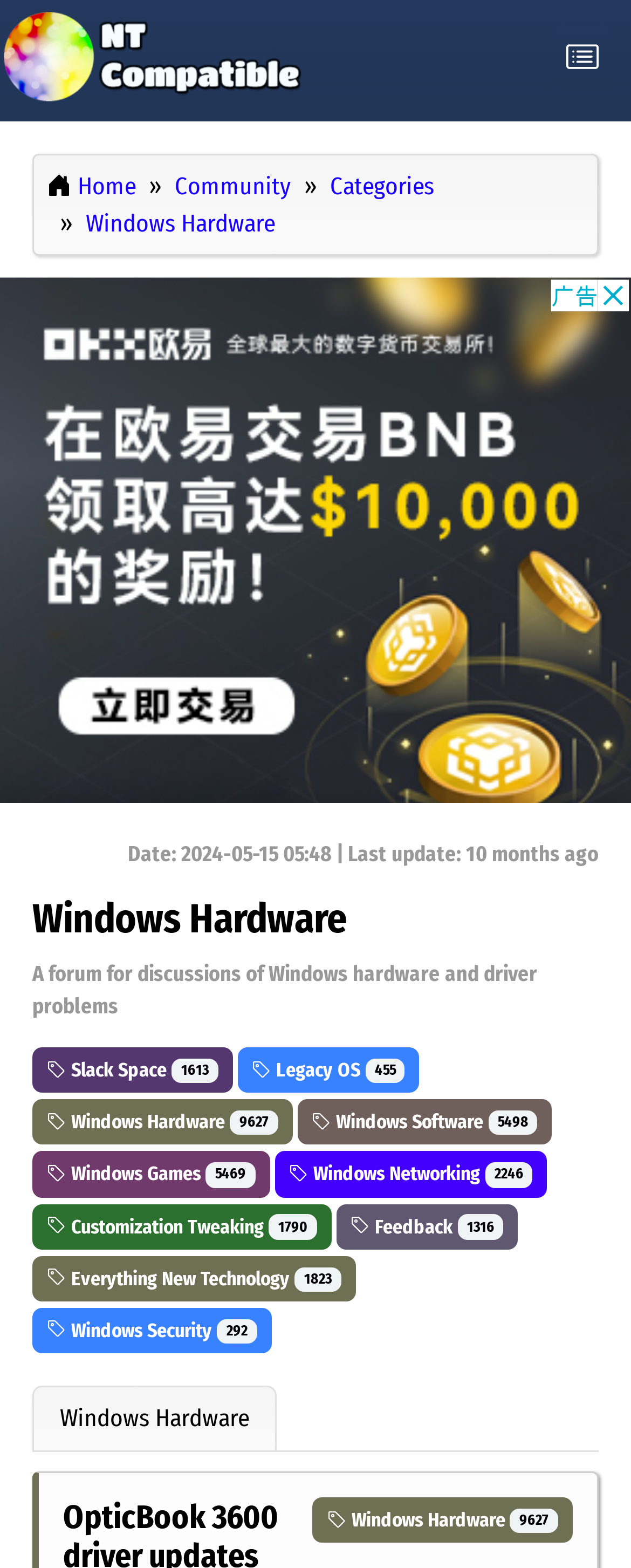Using floating point numbers between 0 and 1, provide the bounding box coordinates in the format (top-left x, top-left y, bottom-right x, bottom-right y). Locate the UI element described here: alt="NT Compatible"

[0.0, 0.0, 0.487, 0.072]